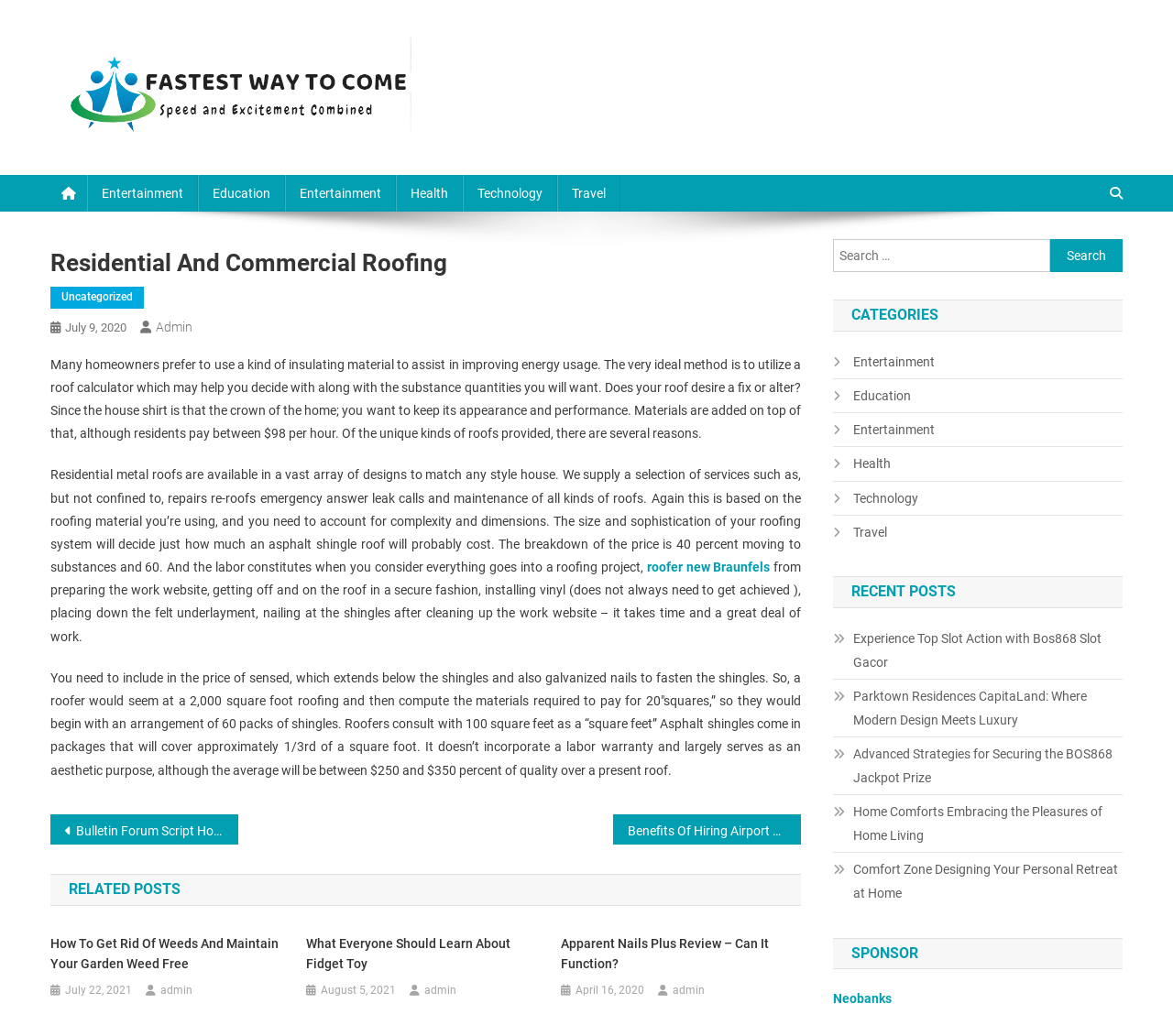What is the average cost of asphalt shingles?
Look at the screenshot and provide an in-depth answer.

Based on the webpage content, it is mentioned that 'the average will be between $250 and $350 percent of quality over a present roof.' This indicates that the average cost of asphalt shingles is between $250 and $350.